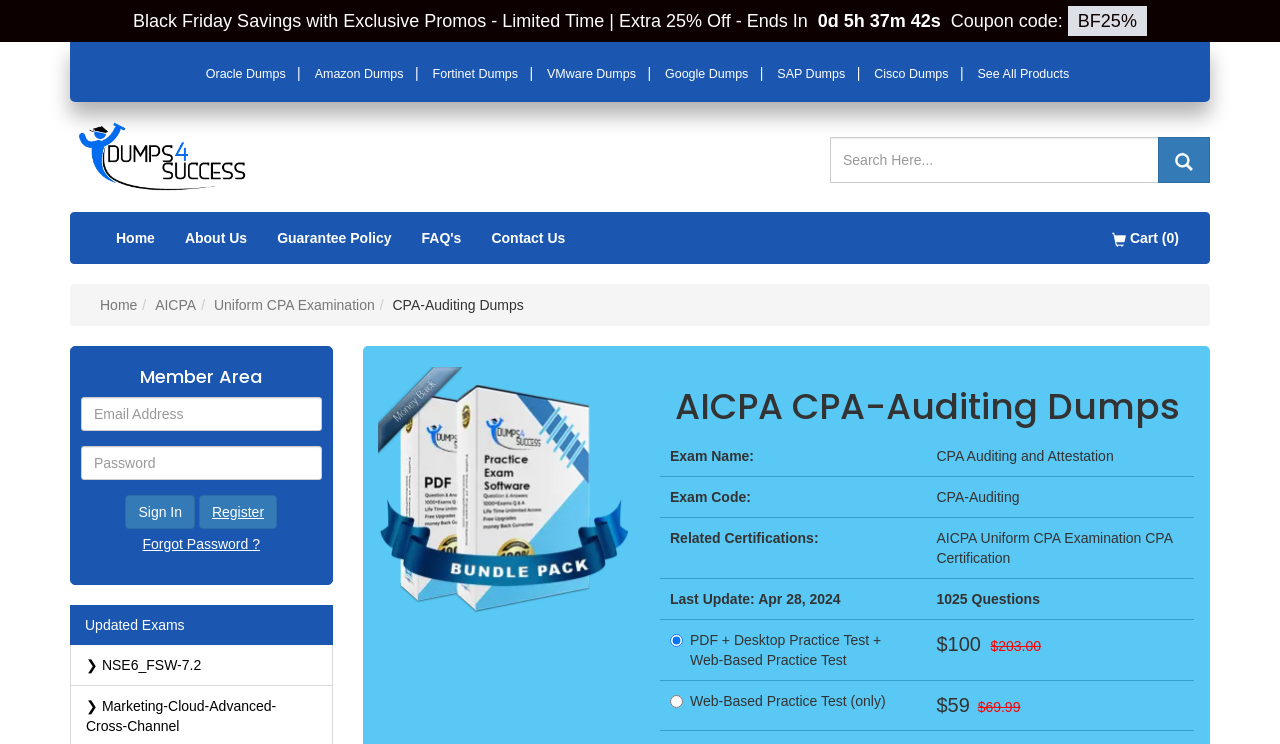What is the title or heading displayed on the webpage?

AICPA CPA-Auditing Dumps